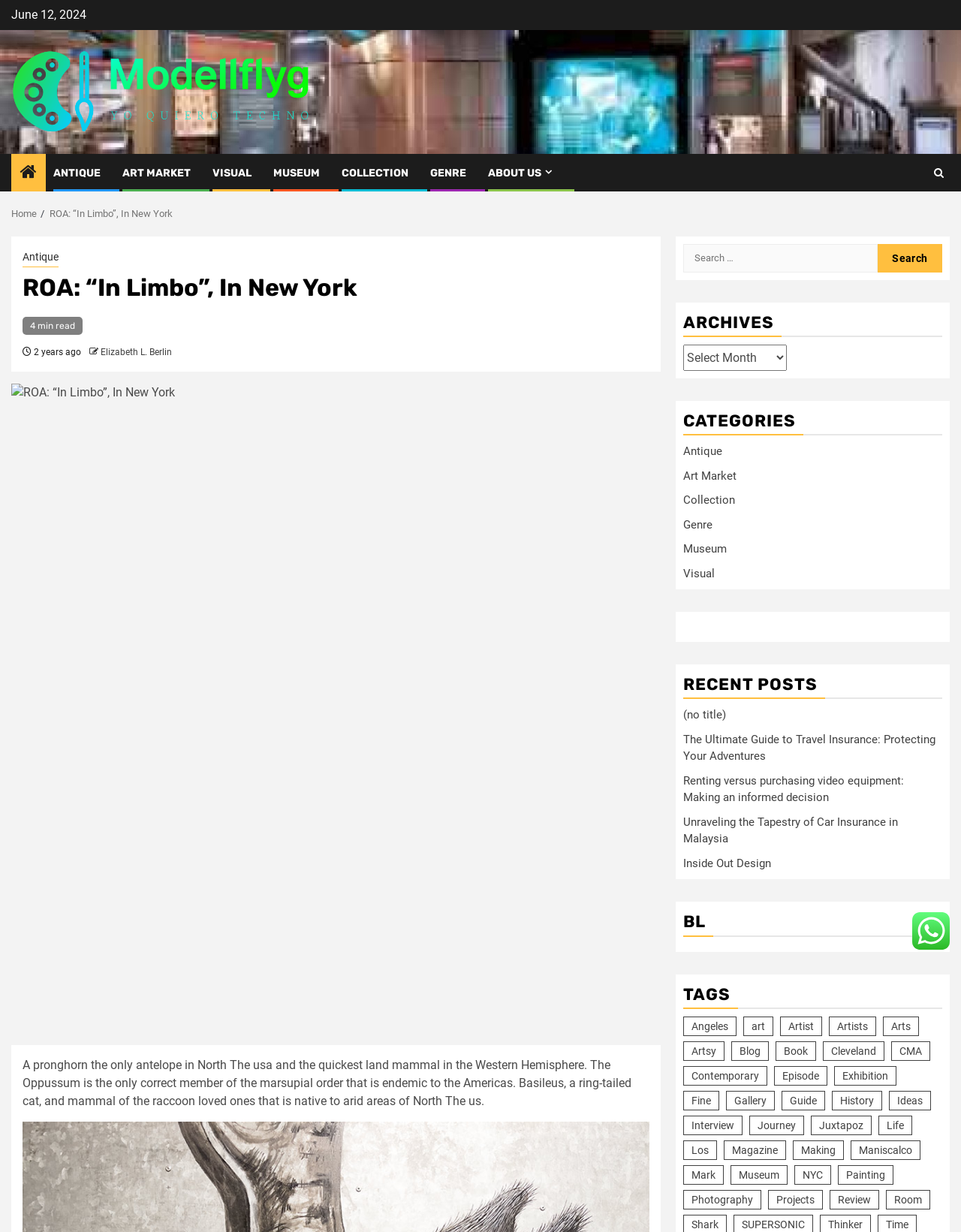Identify the bounding box coordinates of the element to click to follow this instruction: 'View archives'. Ensure the coordinates are four float values between 0 and 1, provided as [left, top, right, bottom].

[0.711, 0.252, 0.98, 0.274]